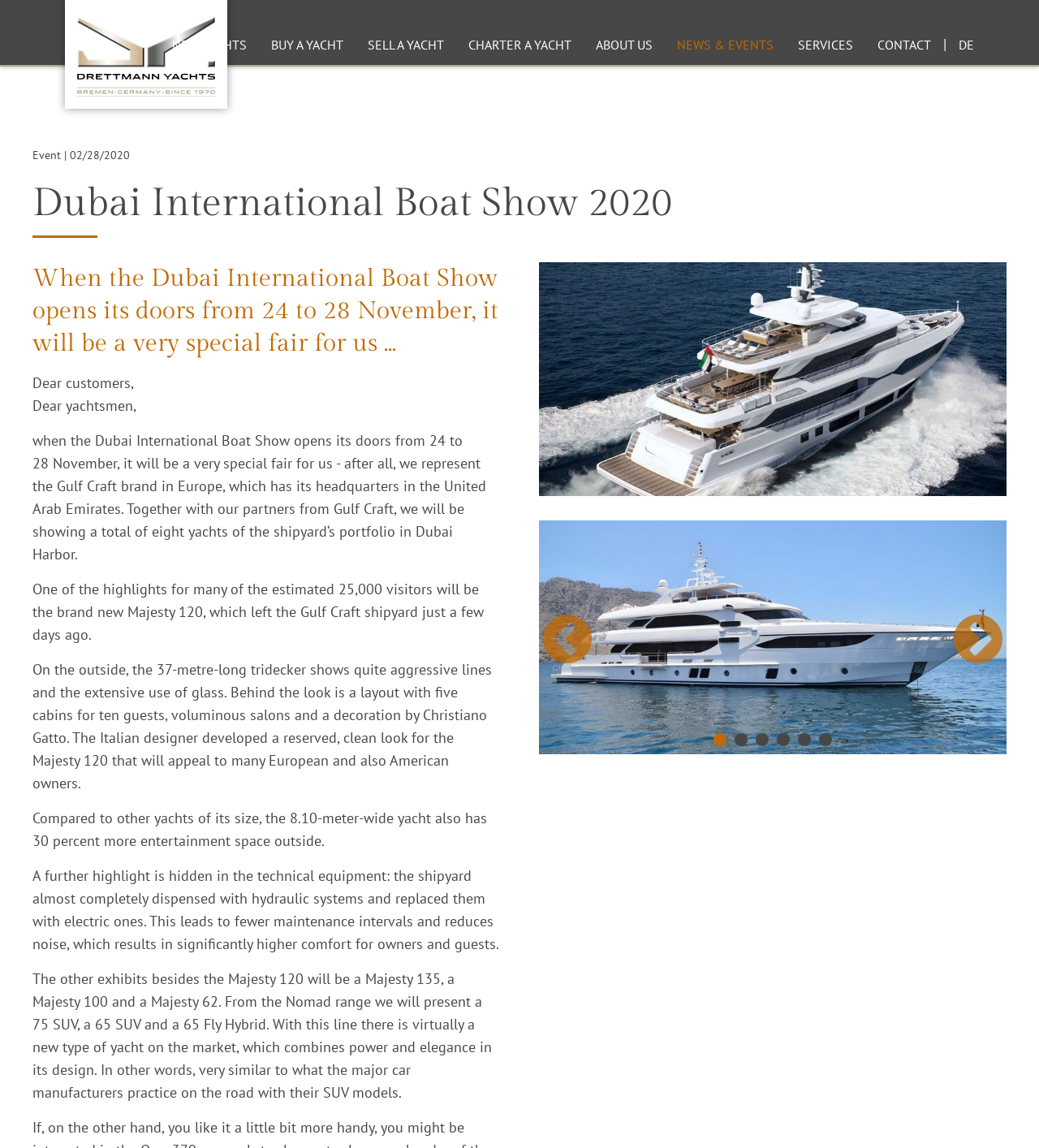Provide the bounding box coordinates of the HTML element described as: "New Yachts". The bounding box coordinates should be four float numbers between 0 and 1, i.e., [left, top, right, bottom].

[0.166, 0.032, 0.238, 0.046]